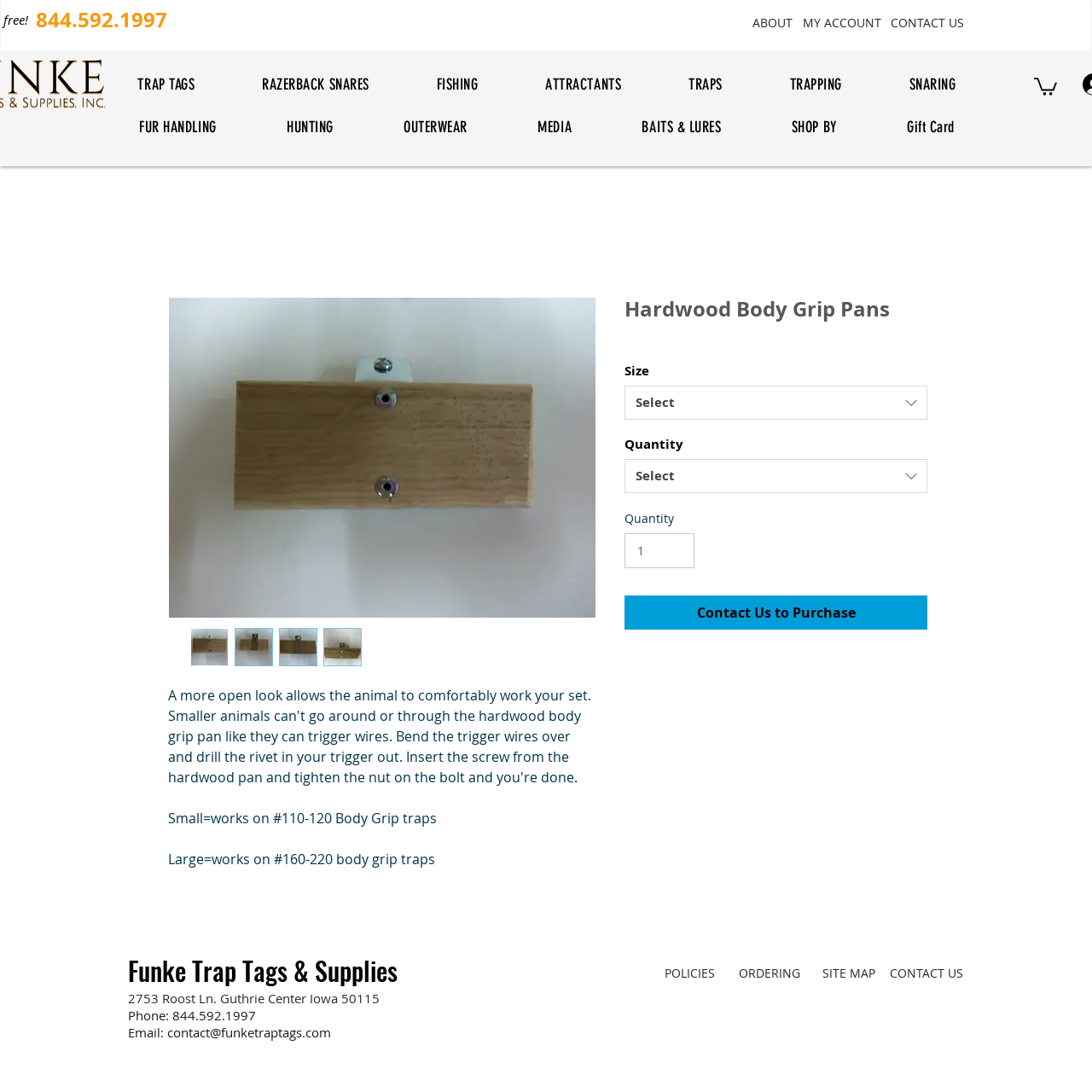Identify the bounding box coordinates for the region to click in order to carry out this instruction: "Click the 'TRAP TAGS' link". Provide the coordinates using four float numbers between 0 and 1, formatted as [left, top, right, bottom].

[0.119, 0.061, 0.186, 0.094]